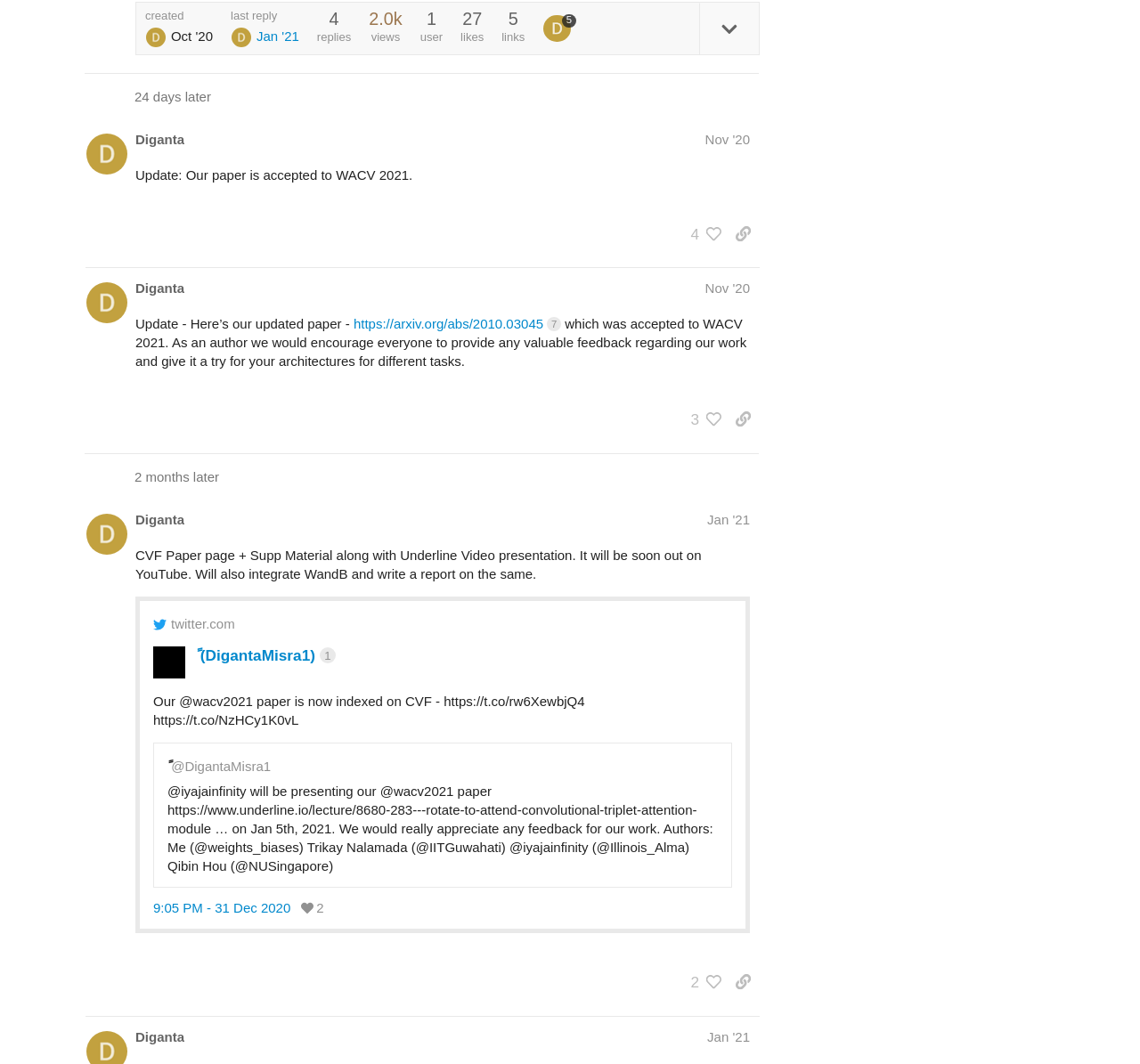Find the UI element described as: "3" and predict its bounding box coordinates. Ensure the coordinates are four float numbers between 0 and 1, [left, top, right, bottom].

[0.598, 0.38, 0.633, 0.409]